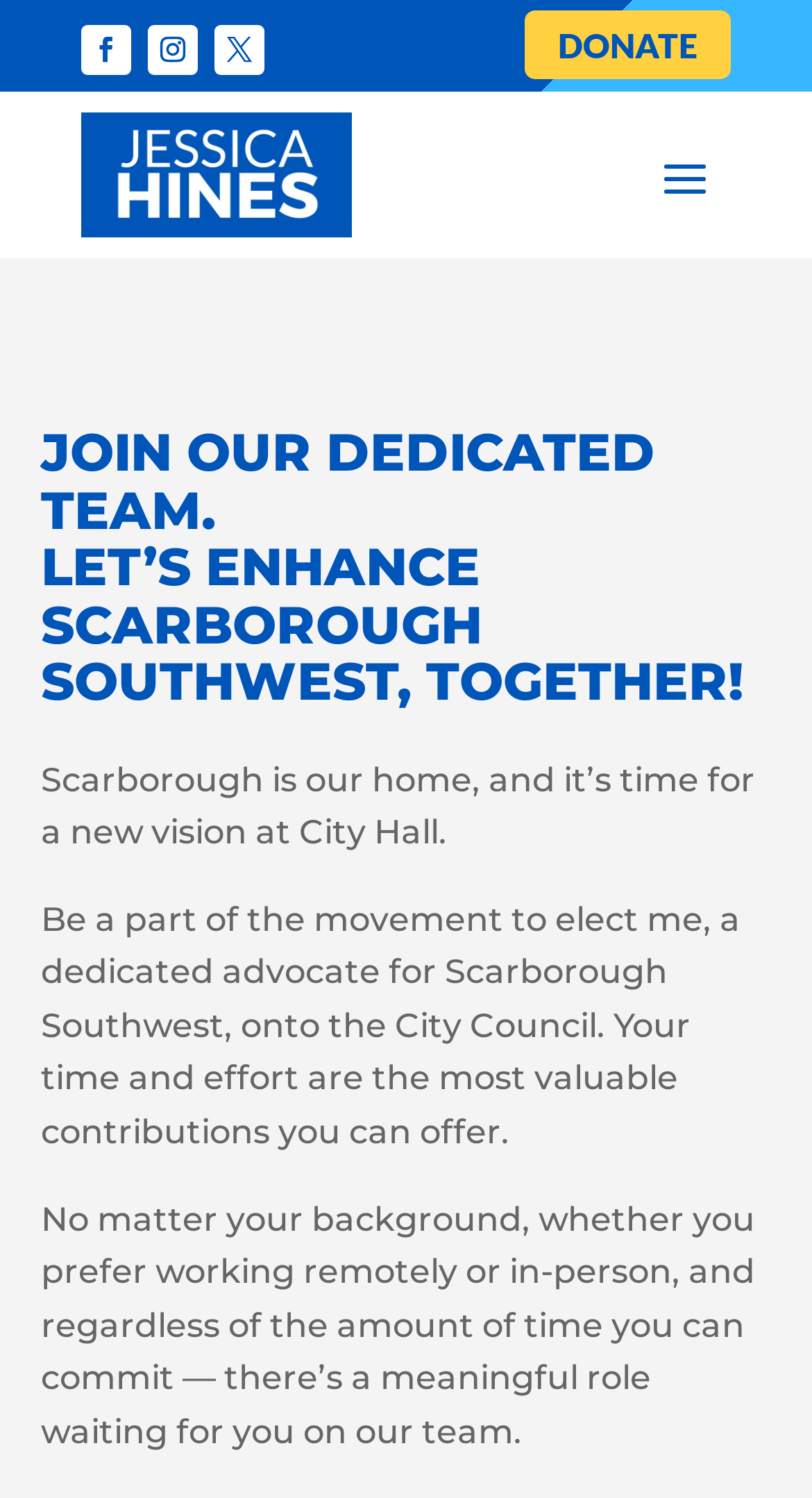What is the purpose of the webpage?
Based on the image, answer the question with as much detail as possible.

The webpage contains text such as 'JOIN OUR DEDICATED TEAM. LET’S ENHANCE SCARBOROUGH SOUTHWEST, TOGETHER!' and 'Be a part of the movement to elect me...onto the City Council', which indicates that the purpose of the webpage is to recruit volunteers for a political campaign.